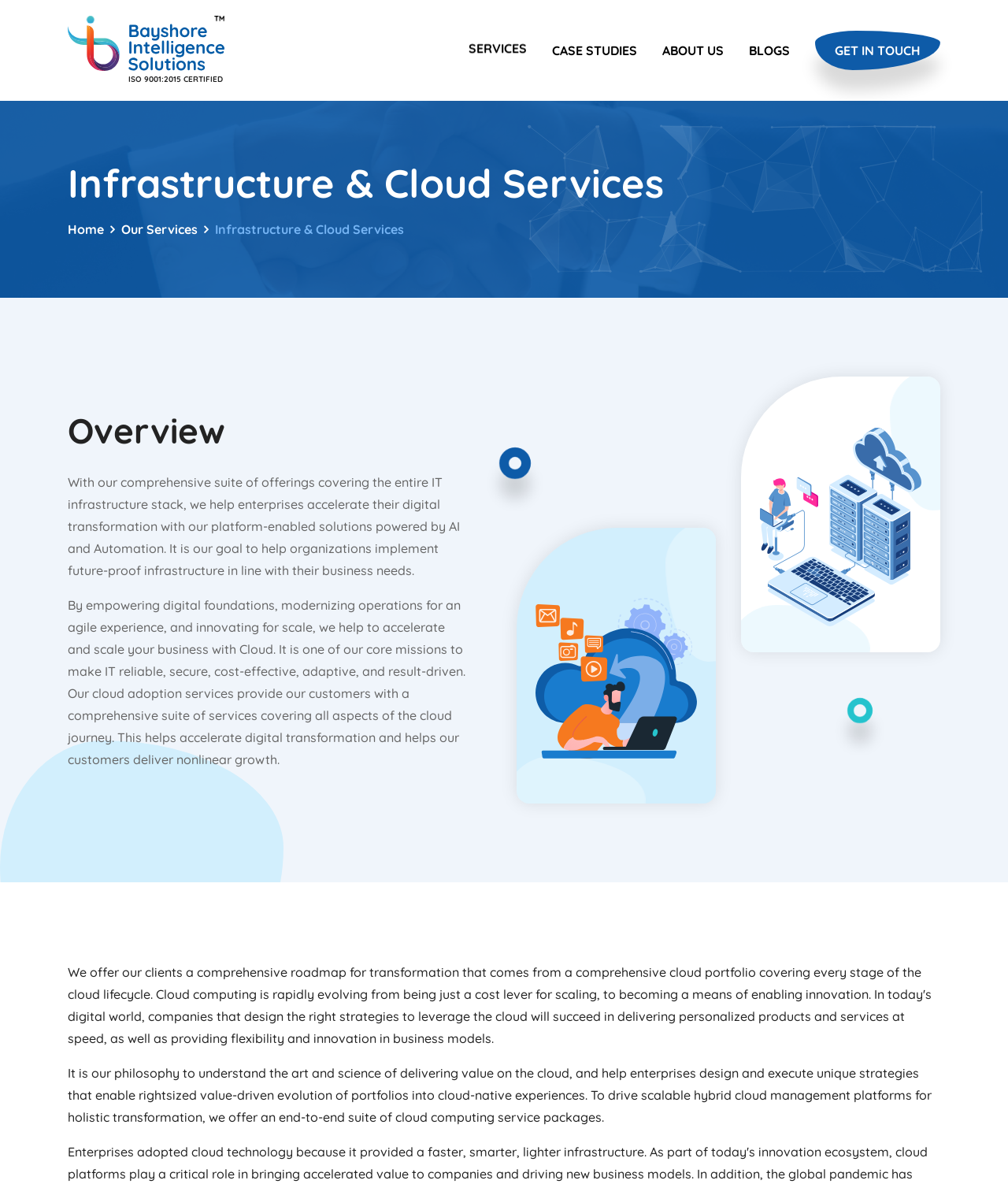Kindly determine the bounding box coordinates for the clickable area to achieve the given instruction: "Click on ISO 9001:2015 CERTIFIED".

[0.067, 0.013, 0.223, 0.072]